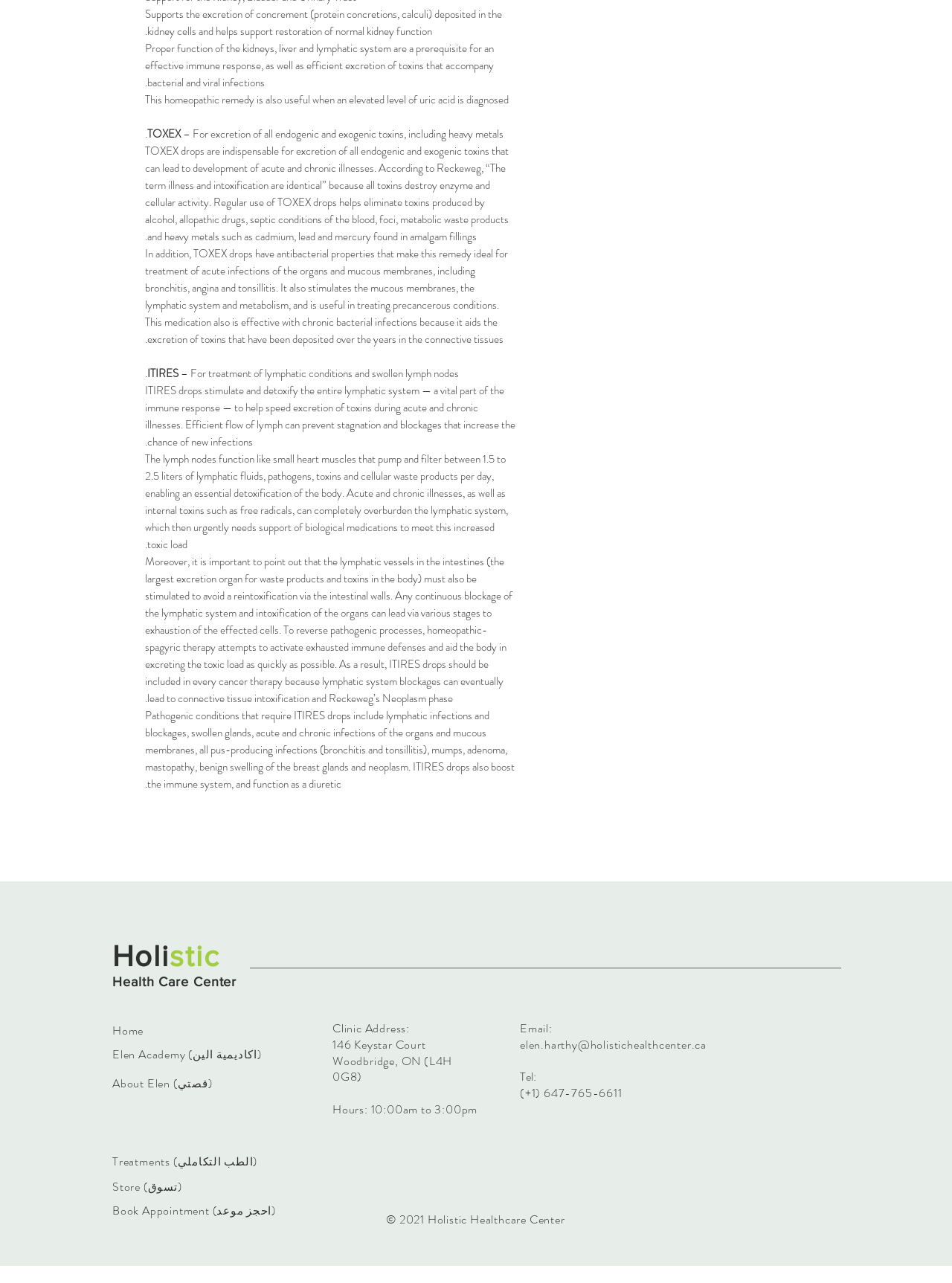Pinpoint the bounding box coordinates of the clickable area necessary to execute the following instruction: "View the 'Treatments' page". The coordinates should be given as four float numbers between 0 and 1, namely [left, top, right, bottom].

[0.118, 0.9, 0.27, 0.911]